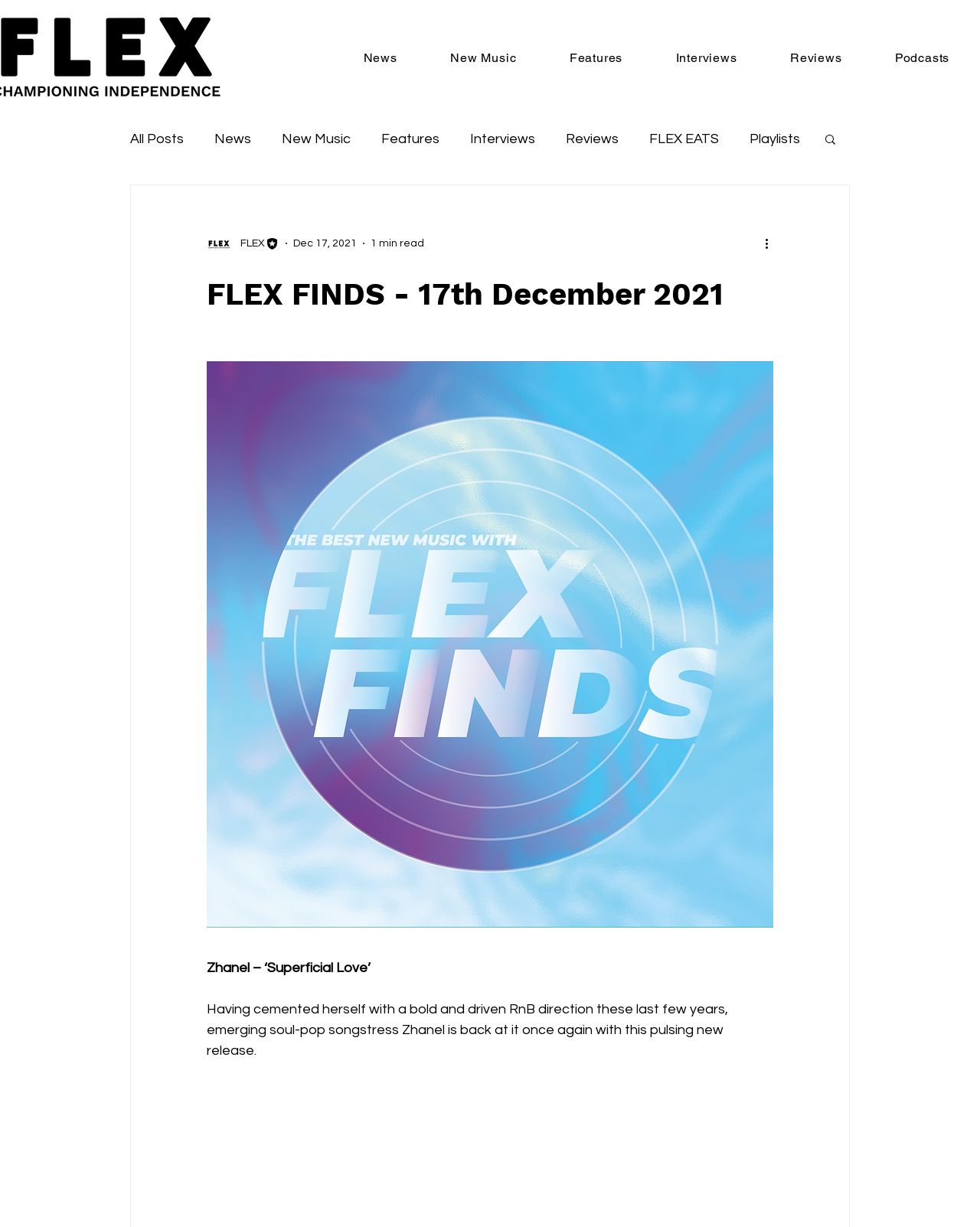Please identify the bounding box coordinates of the area I need to click to accomplish the following instruction: "Search for something".

None